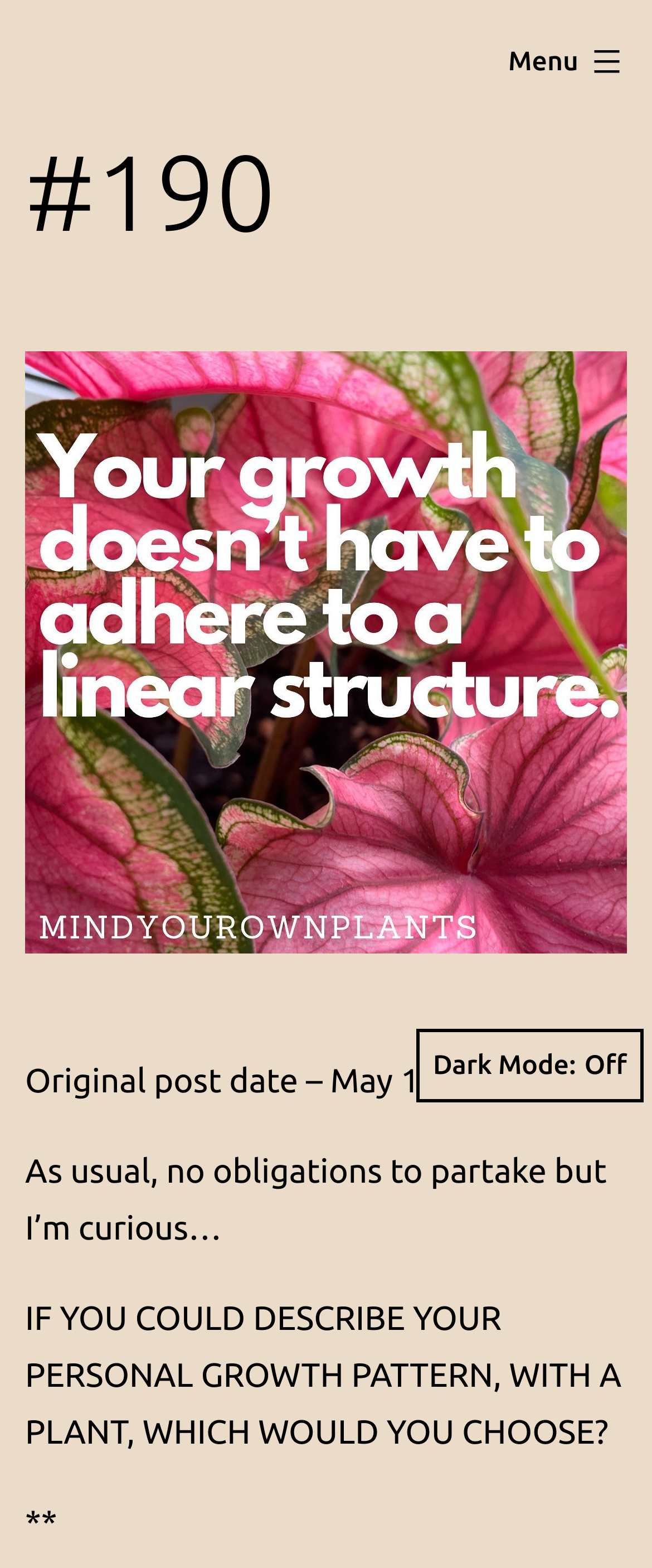What is the date of the original post?
Observe the image and answer the question with a one-word or short phrase response.

May 11th 2021